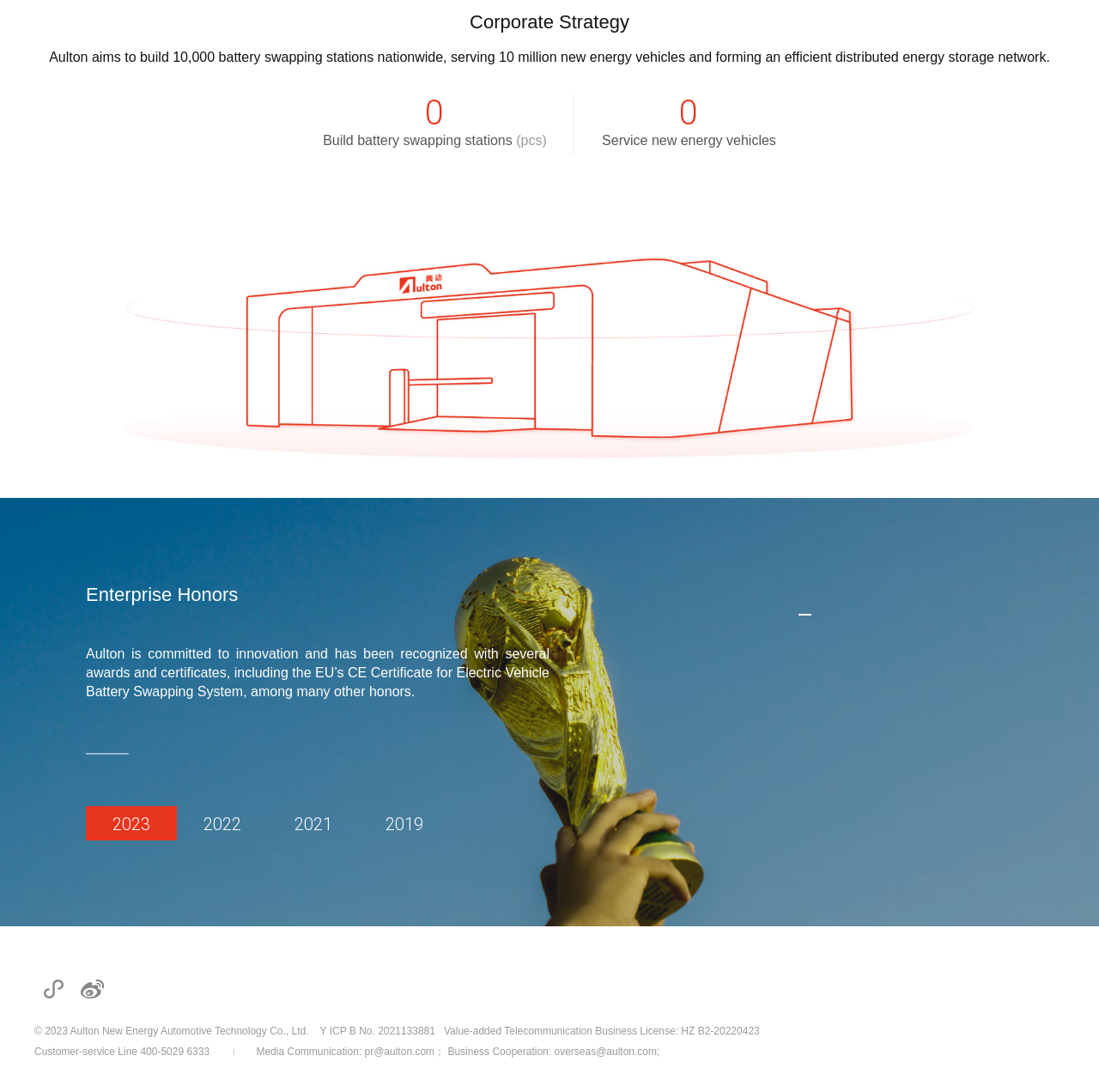What is the purpose of Aulton's battery swapping service?
Refer to the screenshot and deliver a thorough answer to the question presented.

The webpage indicates that Aulton is committed to expanding battery swapping service network in terms of carbon neutrality exploration, and its goal is to help the nation to achieve its 'carbon emission peaking and carbon neutrality' strategy.